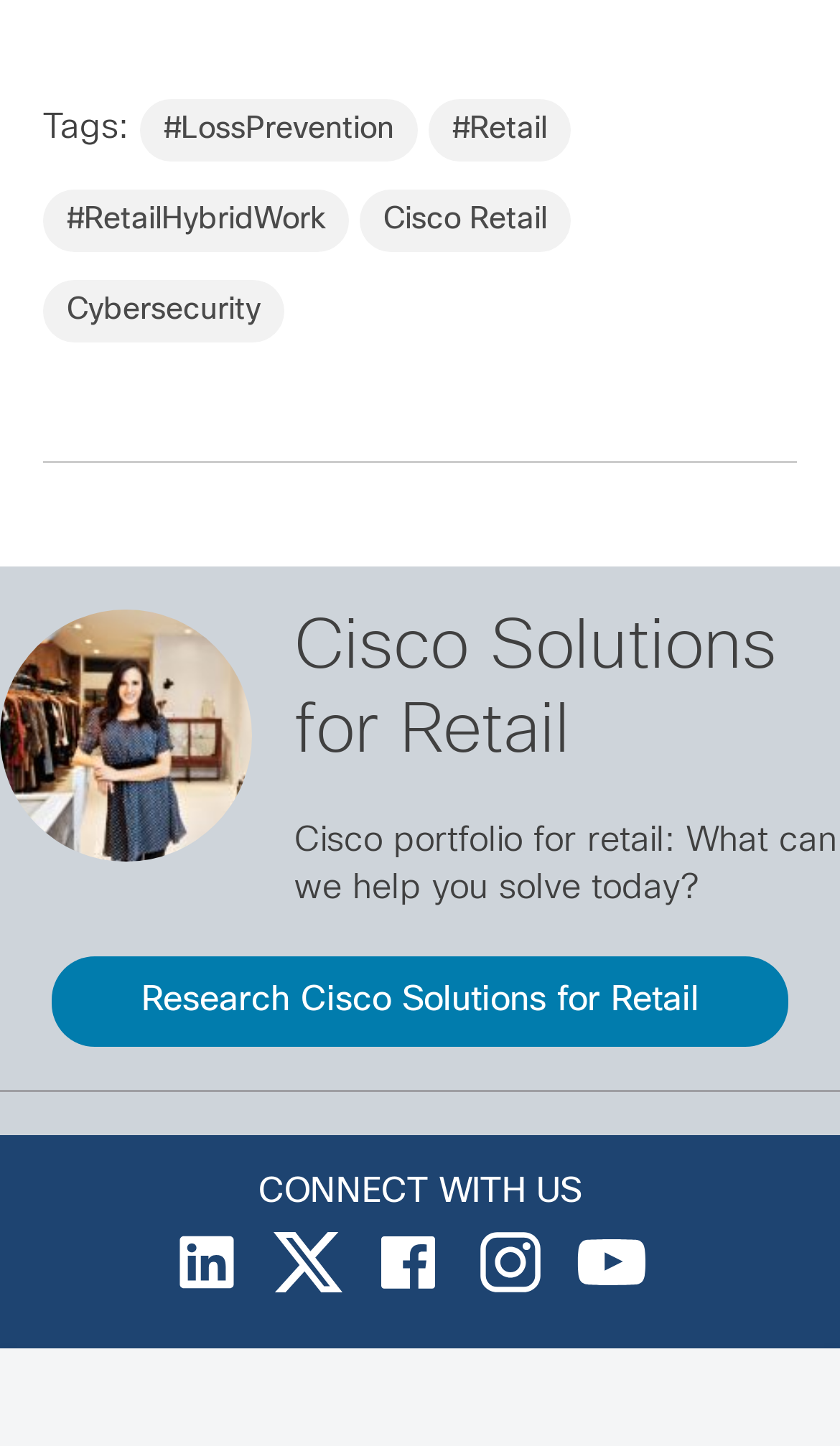Can you find the bounding box coordinates for the element that needs to be clicked to execute this instruction: "Explore Cisco Solutions for Retail"? The coordinates should be given as four float numbers between 0 and 1, i.e., [left, top, right, bottom].

[0.35, 0.422, 1.0, 0.537]